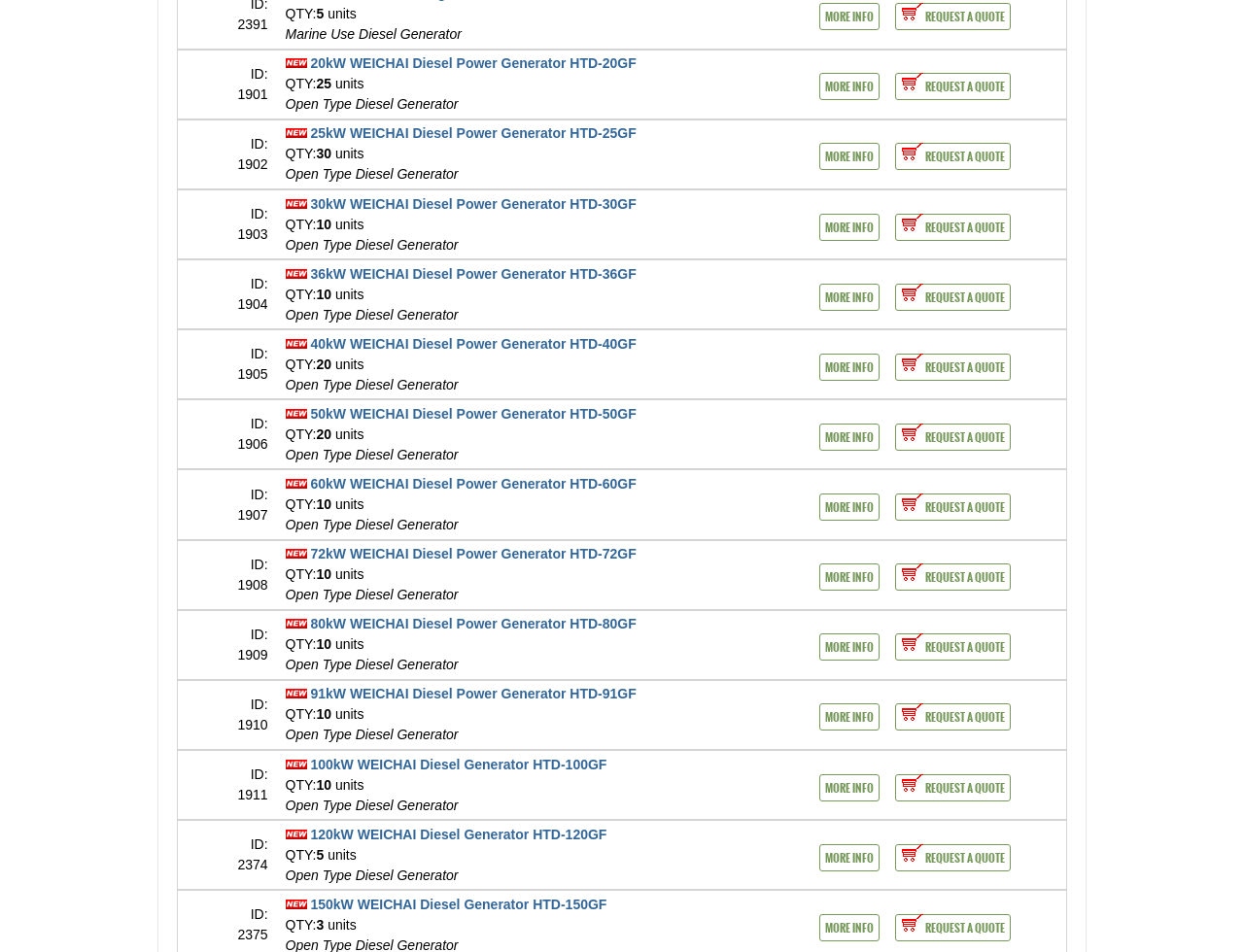Provide a brief response to the question below using a single word or phrase: 
What is the purpose of the 'MORE INFO' link?

To get more information